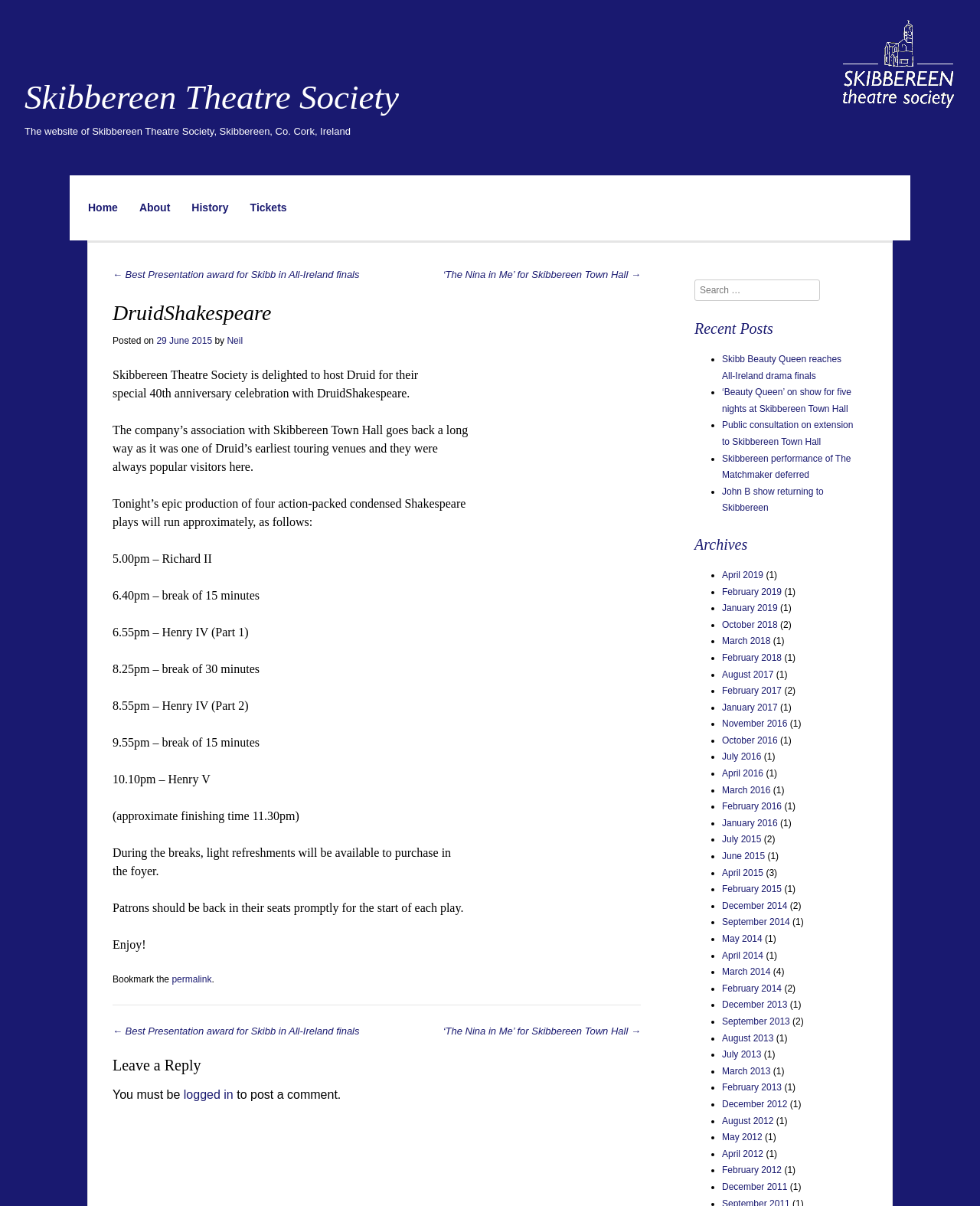Determine the bounding box coordinates of the element that should be clicked to execute the following command: "Click on the 'Testing' link".

None